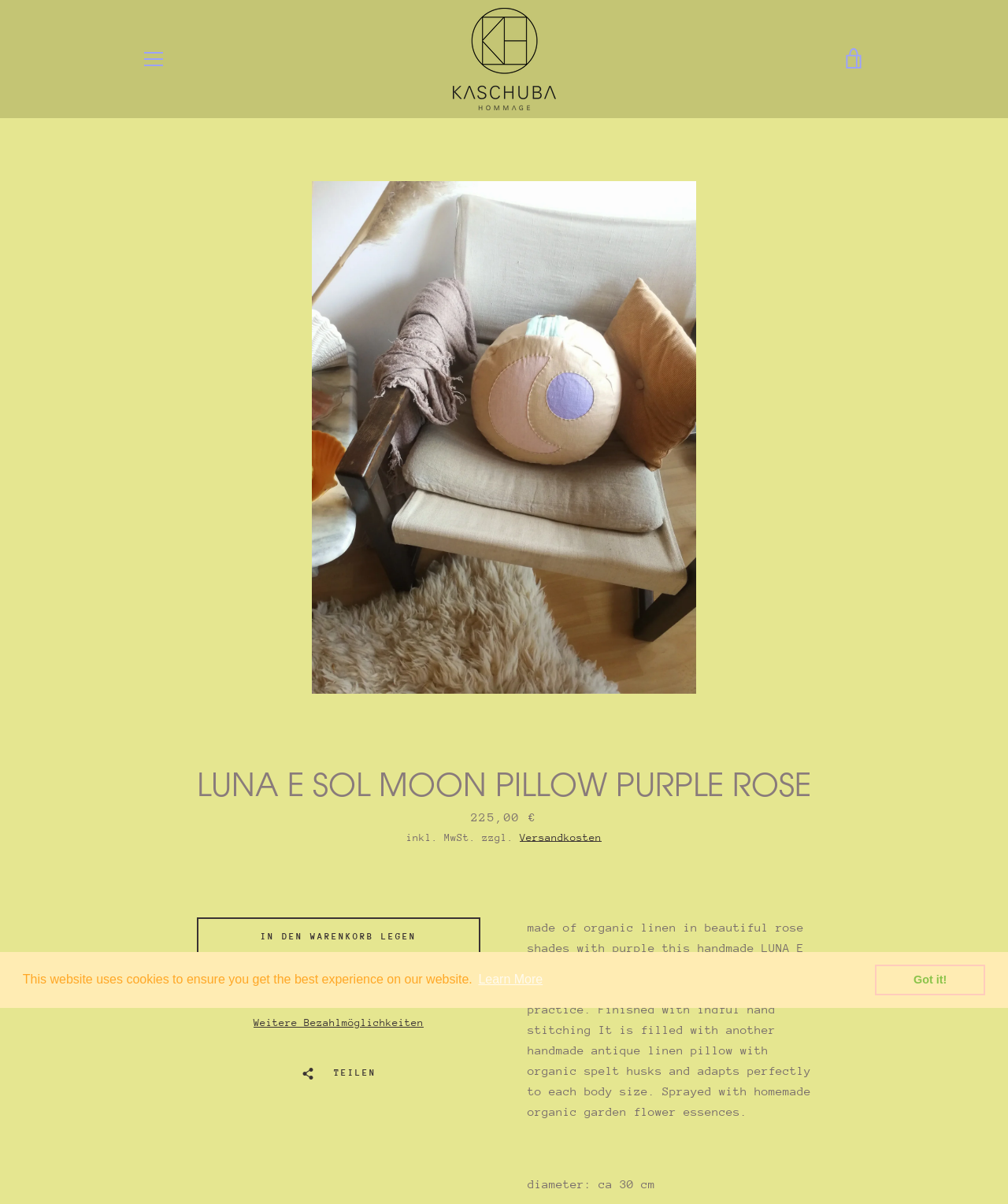Find the bounding box coordinates for the HTML element specified by: "PROCESS & MATERIALS".

[0.392, 0.183, 0.608, 0.216]